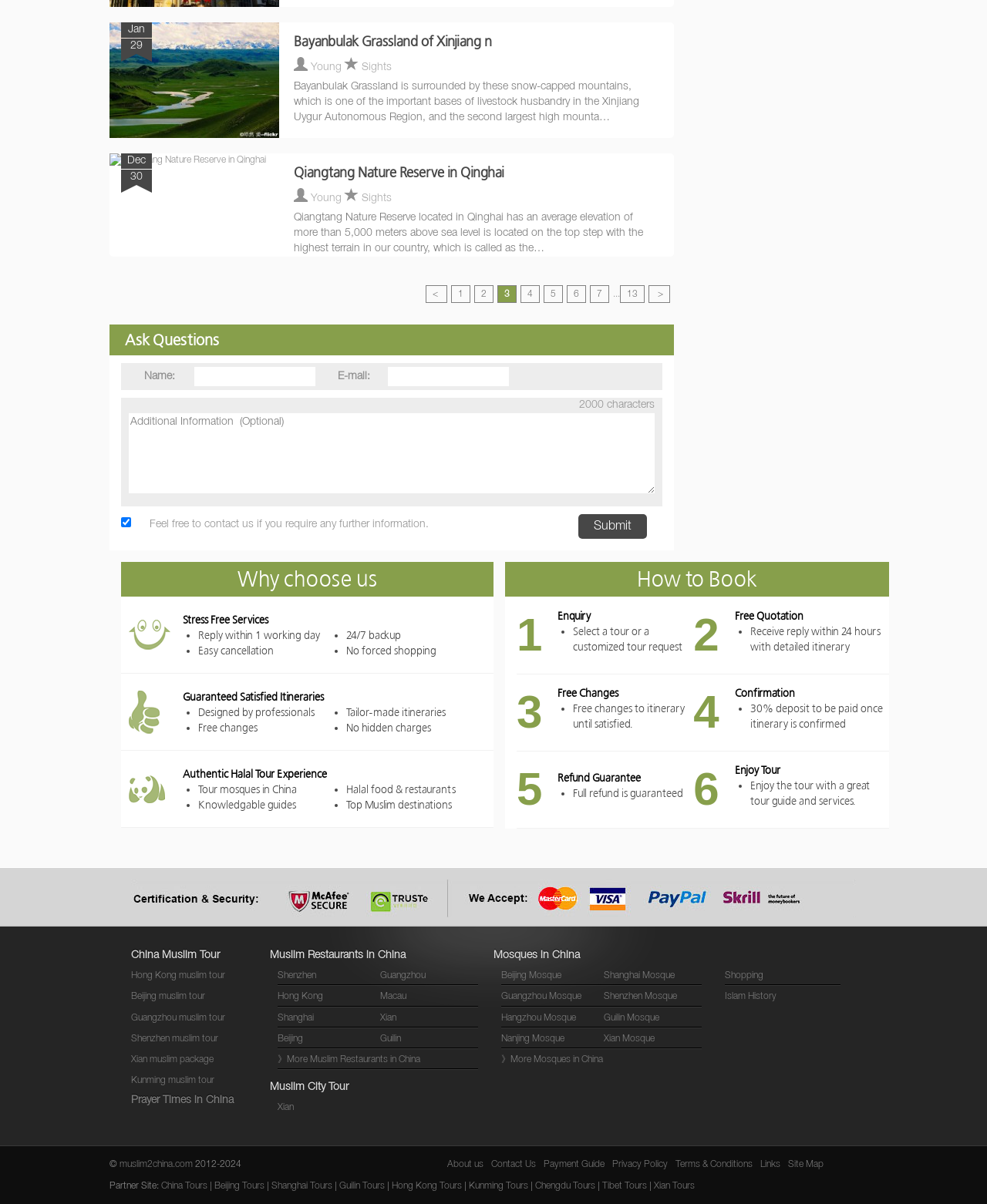Please predict the bounding box coordinates (top-left x, top-left y, bottom-right x, bottom-right y) for the UI element in the screenshot that fits the description: Tibet Tours

[0.61, 0.981, 0.655, 0.988]